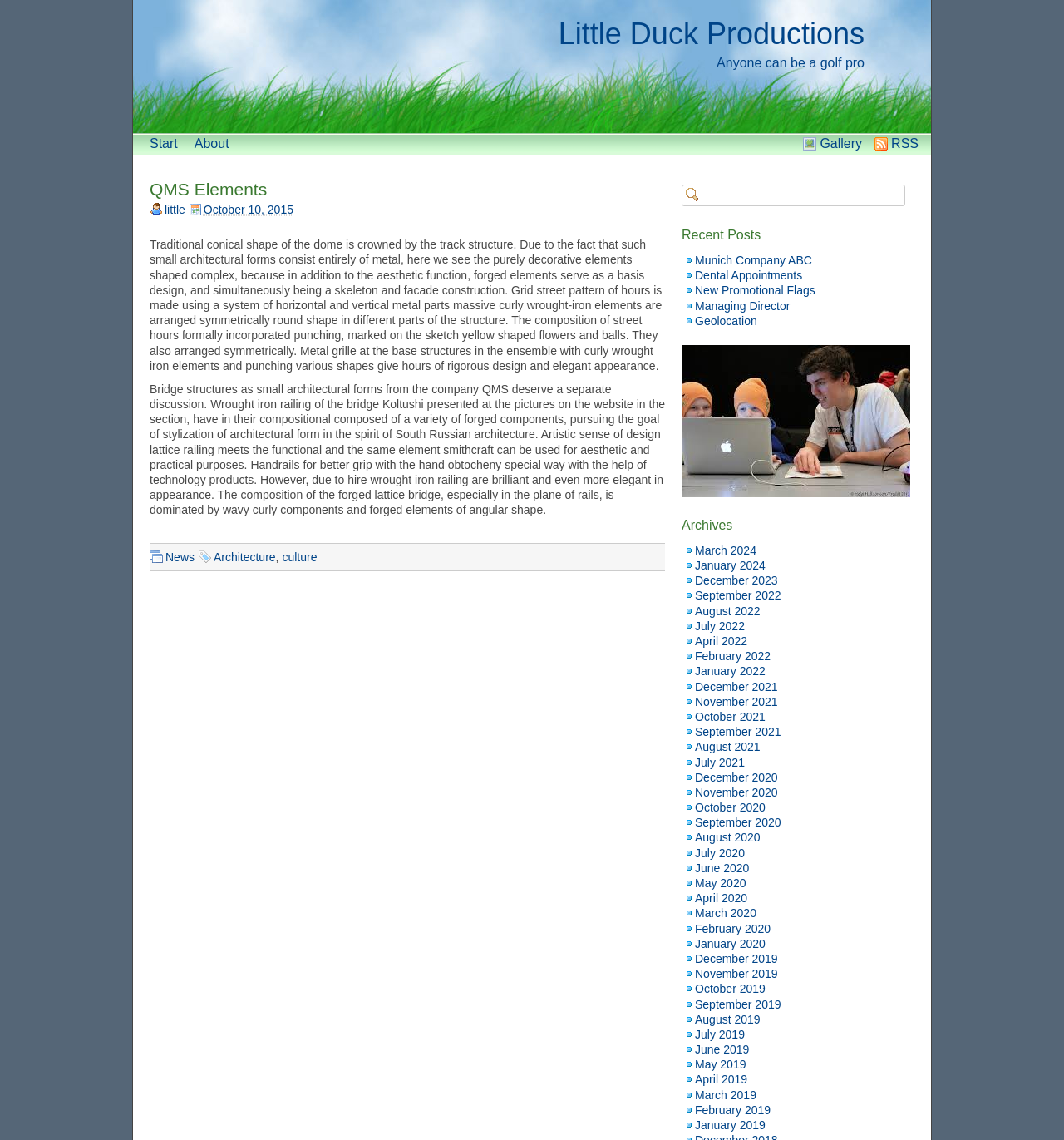Observe the image and answer the following question in detail: What is the name of the section that lists recent posts?

The section that lists recent posts is labeled as 'Recent Posts' and can be found on the right-hand side of the webpage.